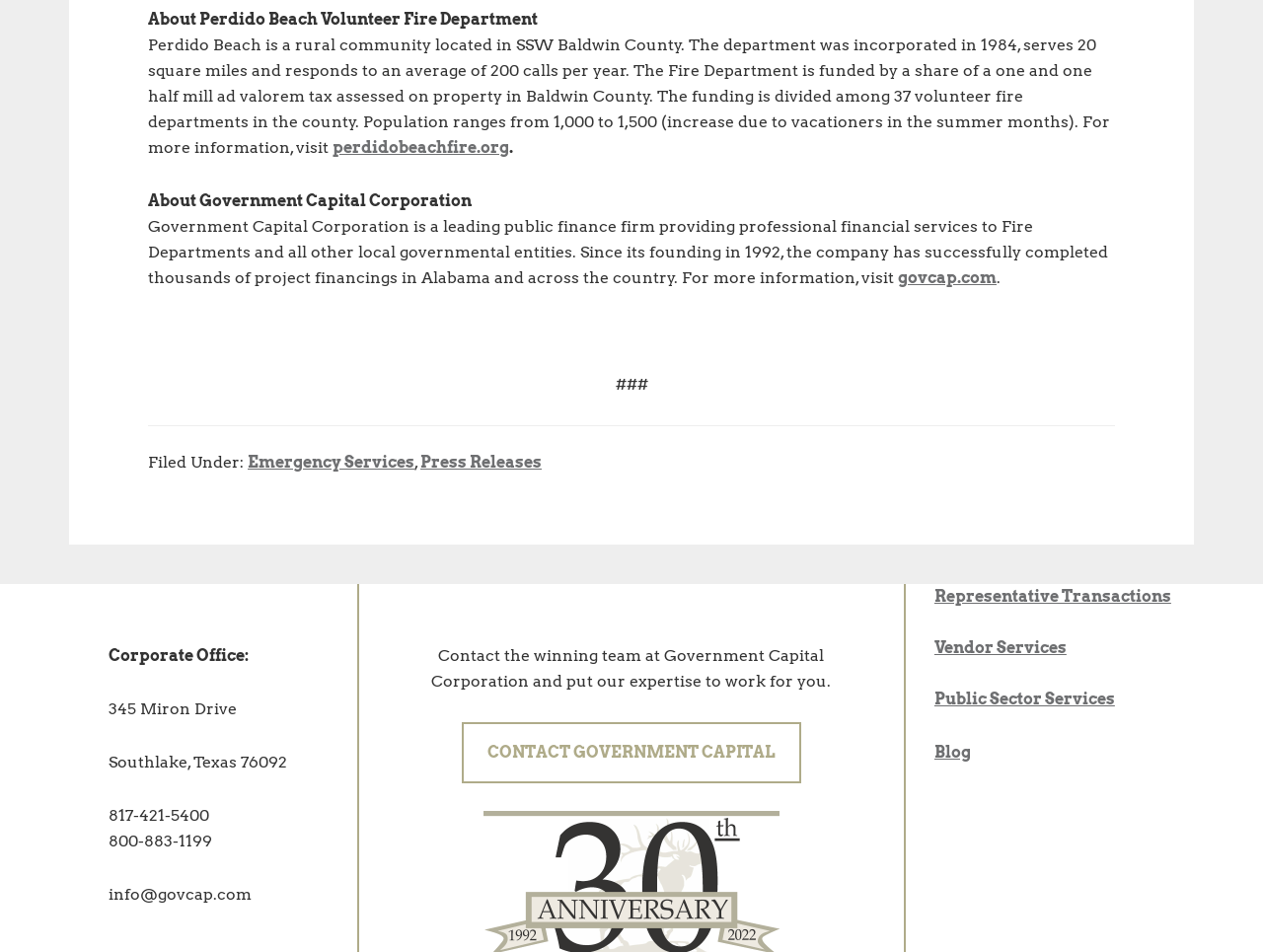Based on what you see in the screenshot, provide a thorough answer to this question: What is the address of the Corporate Office?

The address of the Corporate Office can be found in the static text elements at the bottom of the webpage, which provide the street address, city, state, and zip code.